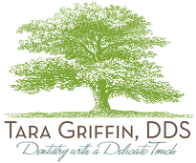Please examine the image and provide a detailed answer to the question: What is the tagline of Dr. Tara Griffin's dental practice?

The tagline 'Dentistry with a Delicate Touch' is displayed below the tree, highlighting the practice's commitment to providing compassionate and attentive dental care.